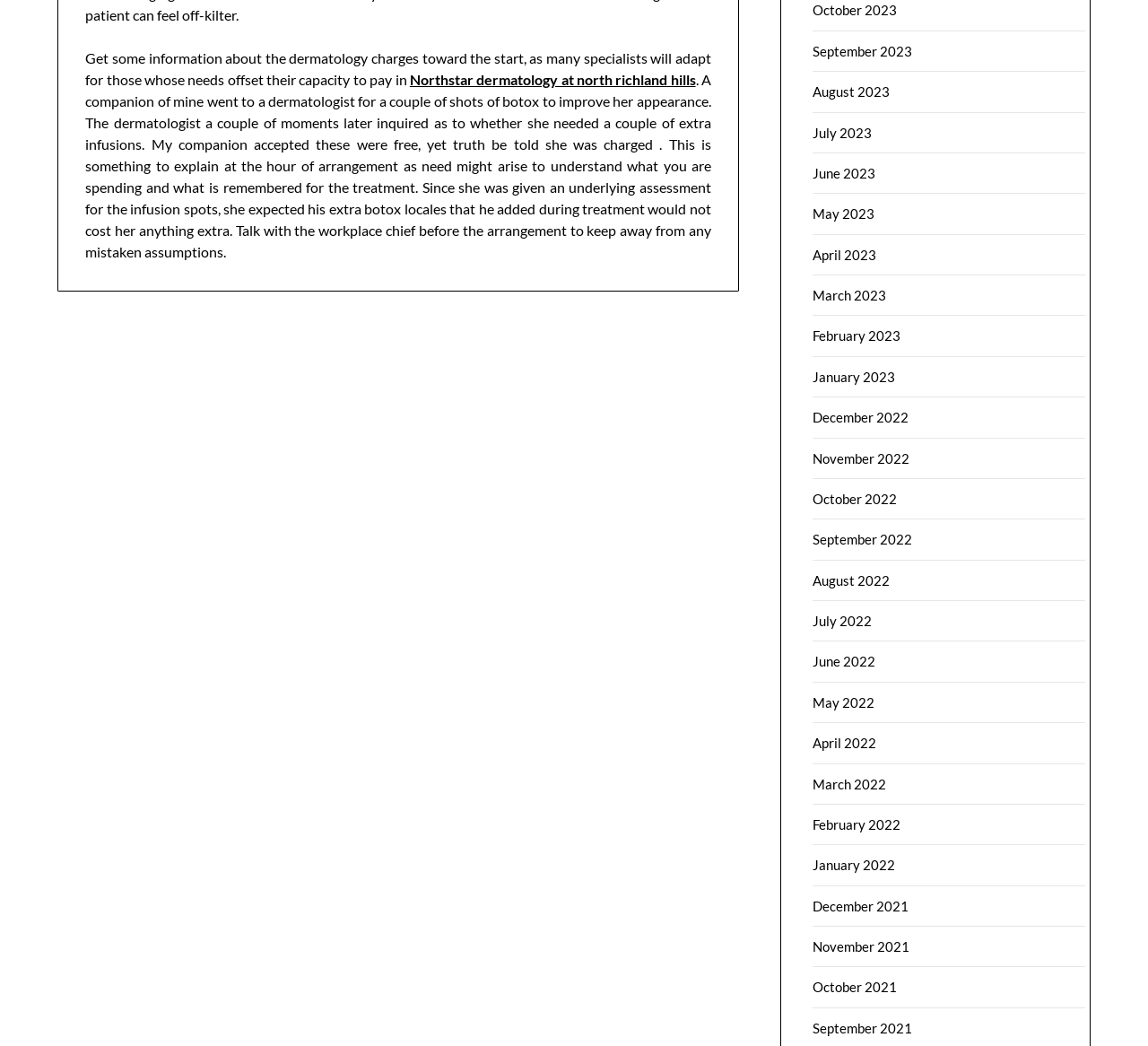Bounding box coordinates should be in the format (top-left x, top-left y, bottom-right x, bottom-right y) and all values should be floating point numbers between 0 and 1. Determine the bounding box coordinate for the UI element described as: March 2022

[0.708, 0.741, 0.772, 0.757]